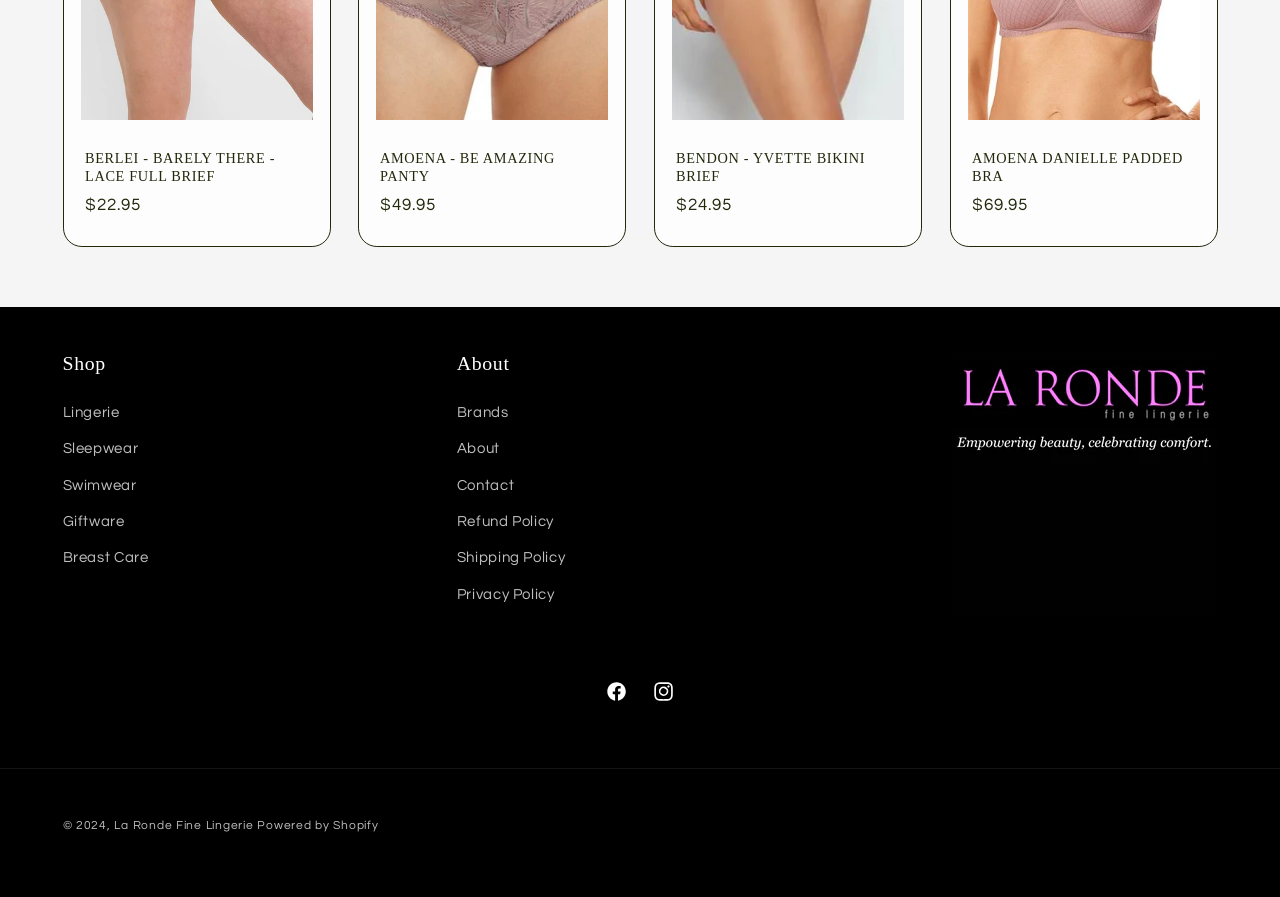Determine the bounding box coordinates of the area to click in order to meet this instruction: "Visit La Ronde Fine Lingerie homepage".

[0.089, 0.914, 0.198, 0.926]